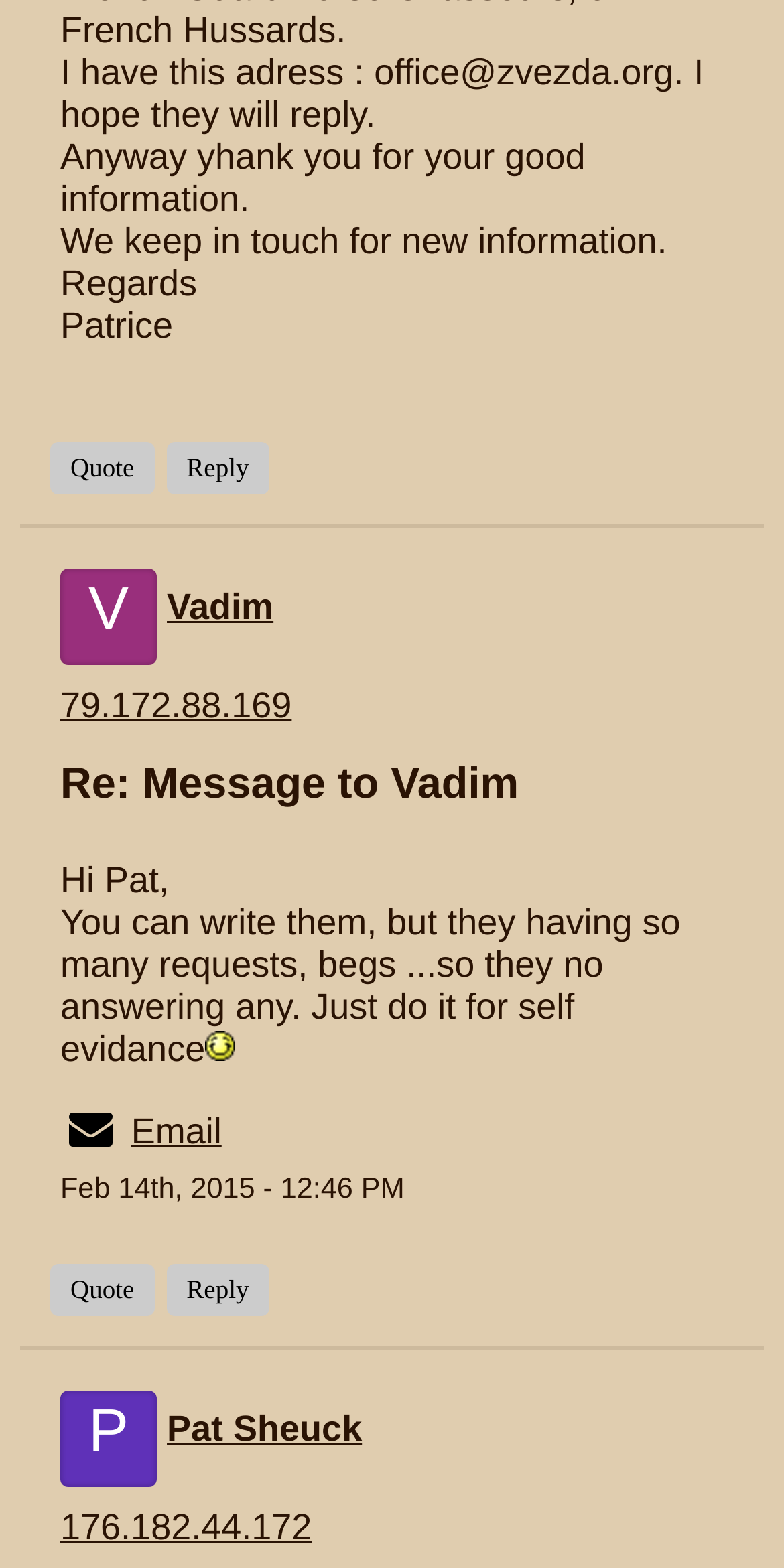Please find the bounding box coordinates of the element's region to be clicked to carry out this instruction: "Click on the navigation menu button".

None